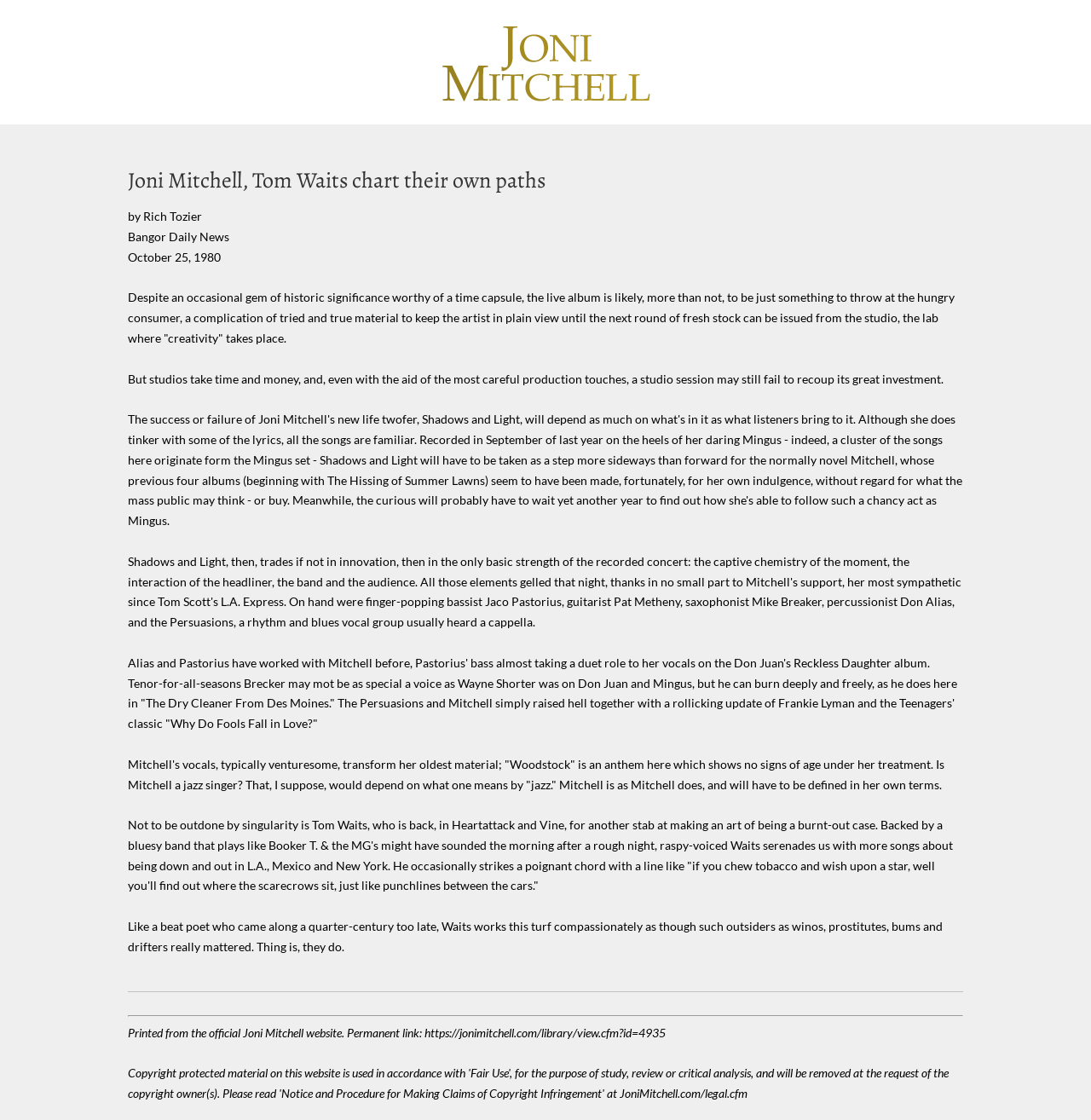What is the name of the newspaper where this article was published?
From the screenshot, supply a one-word or short-phrase answer.

Bangor Daily News